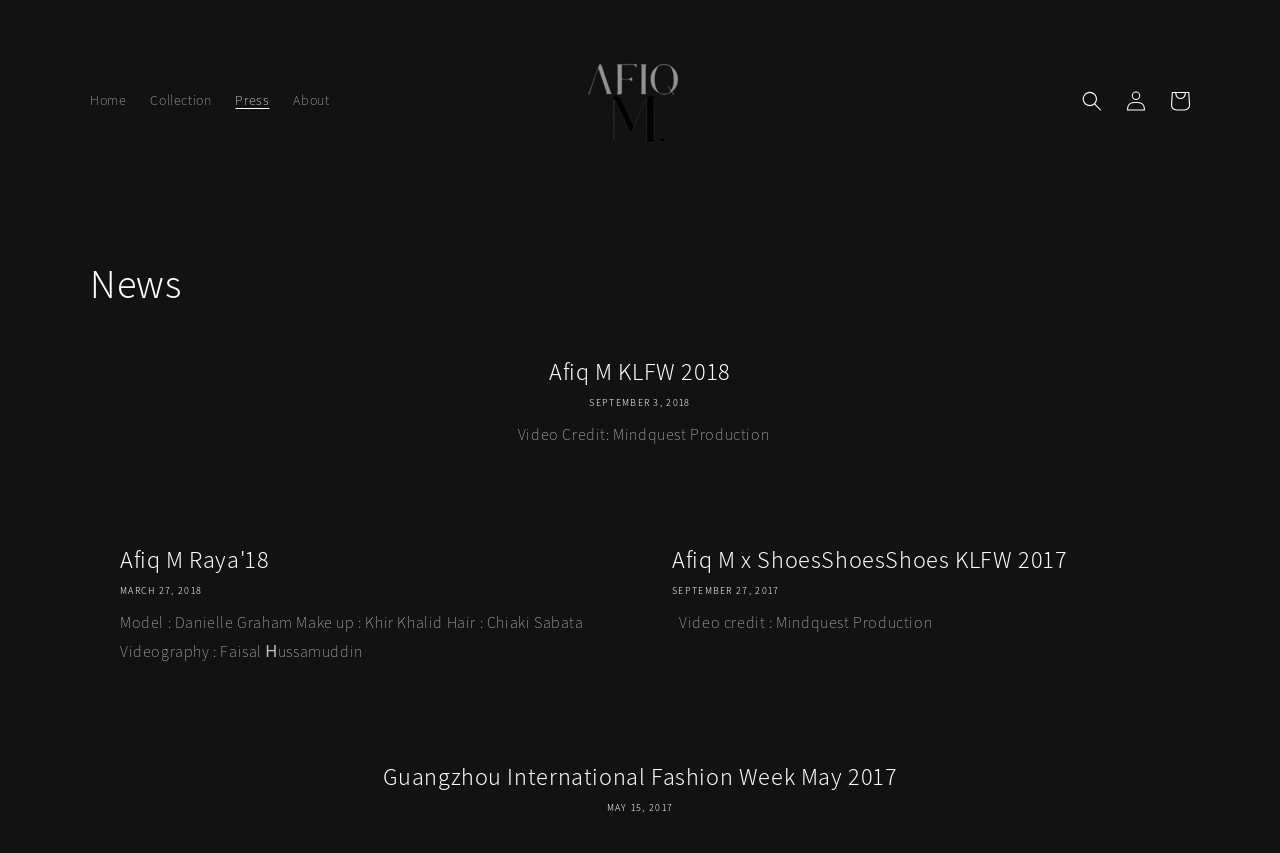Find the coordinates for the bounding box of the element with this description: "Afiq M KLFW 2018".

[0.094, 0.417, 0.906, 0.454]